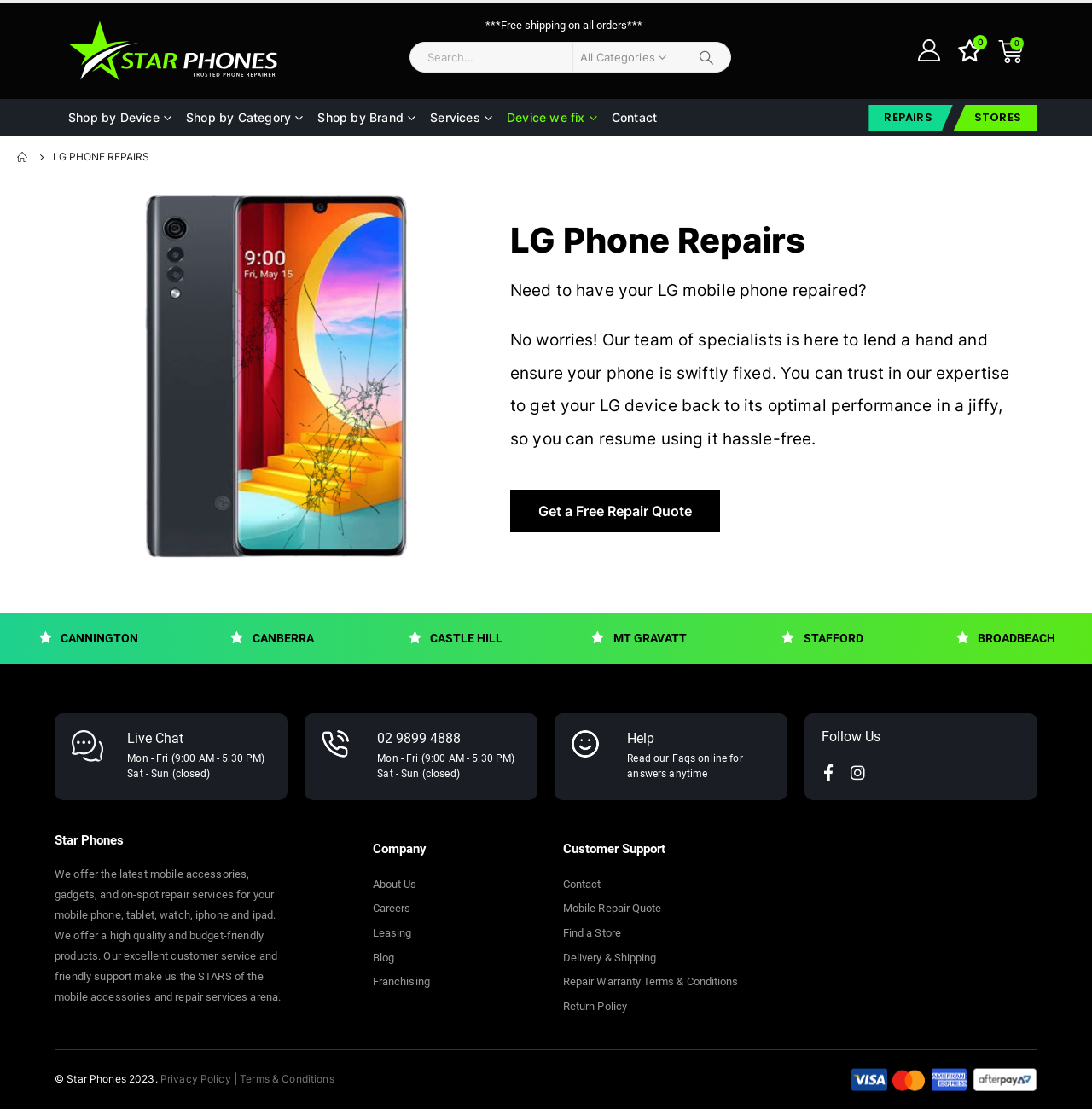Locate the bounding box of the UI element based on this description: "QVB". Provide four float numbers between 0 and 1 as [left, top, right, bottom].

[0.226, 0.566, 0.27, 0.585]